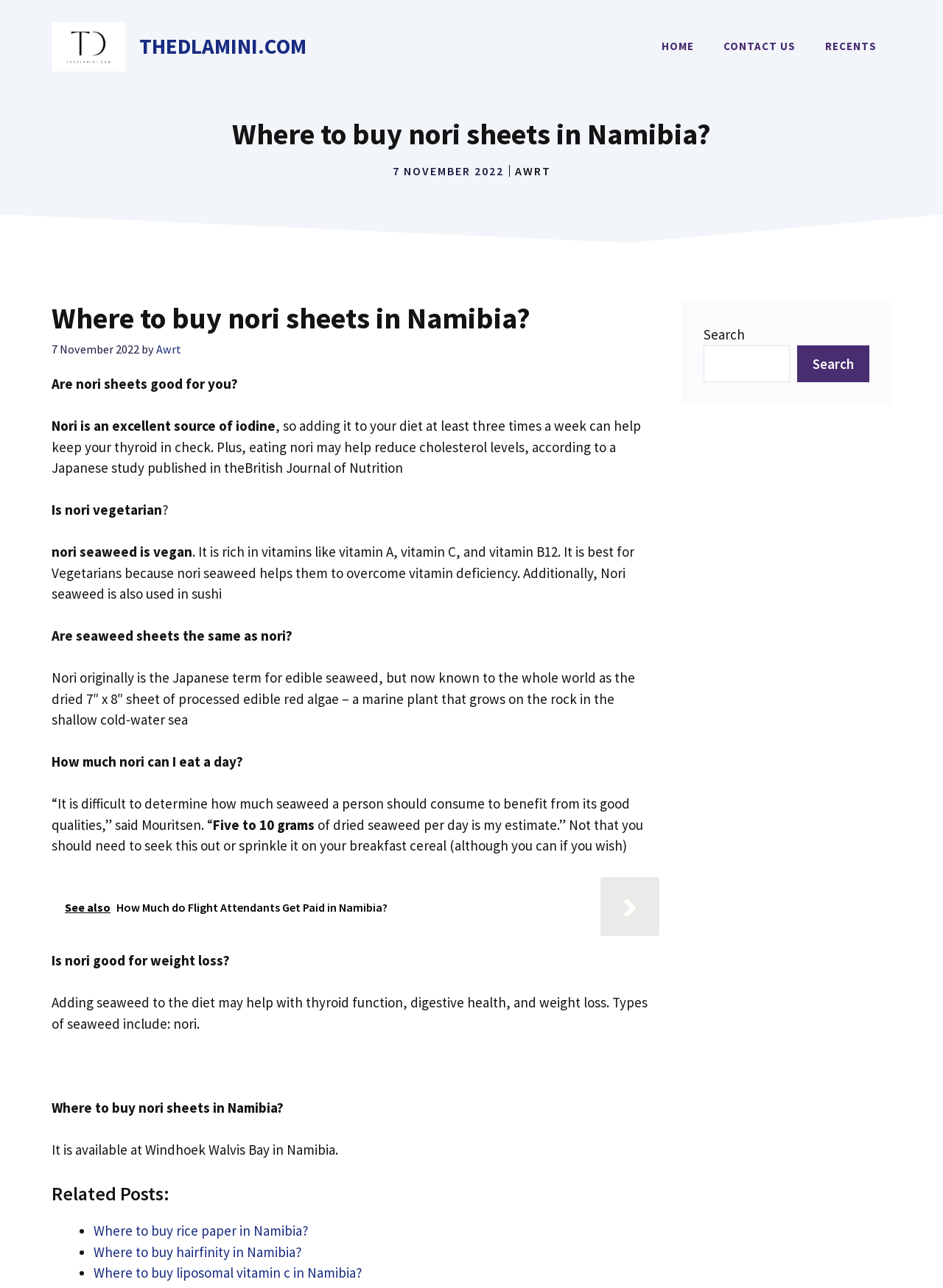Where can I buy nori sheets in Namibia?
Provide a short answer using one word or a brief phrase based on the image.

Windhoek Walvis Bay